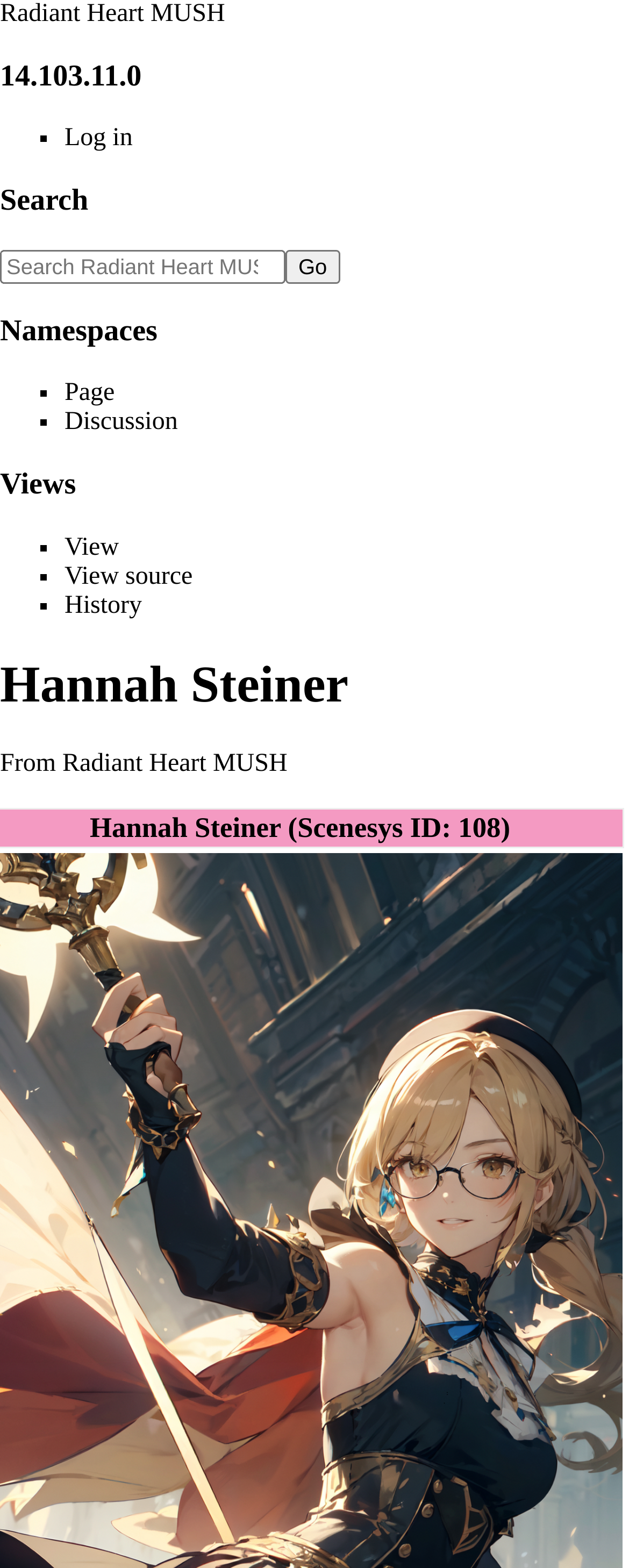Based on the element description +1-833-714-2120, identify the bounding box of the UI element in the given webpage screenshot. The coordinates should be in the format (top-left x, top-left y, bottom-right x, bottom-right y) and must be between 0 and 1.

None